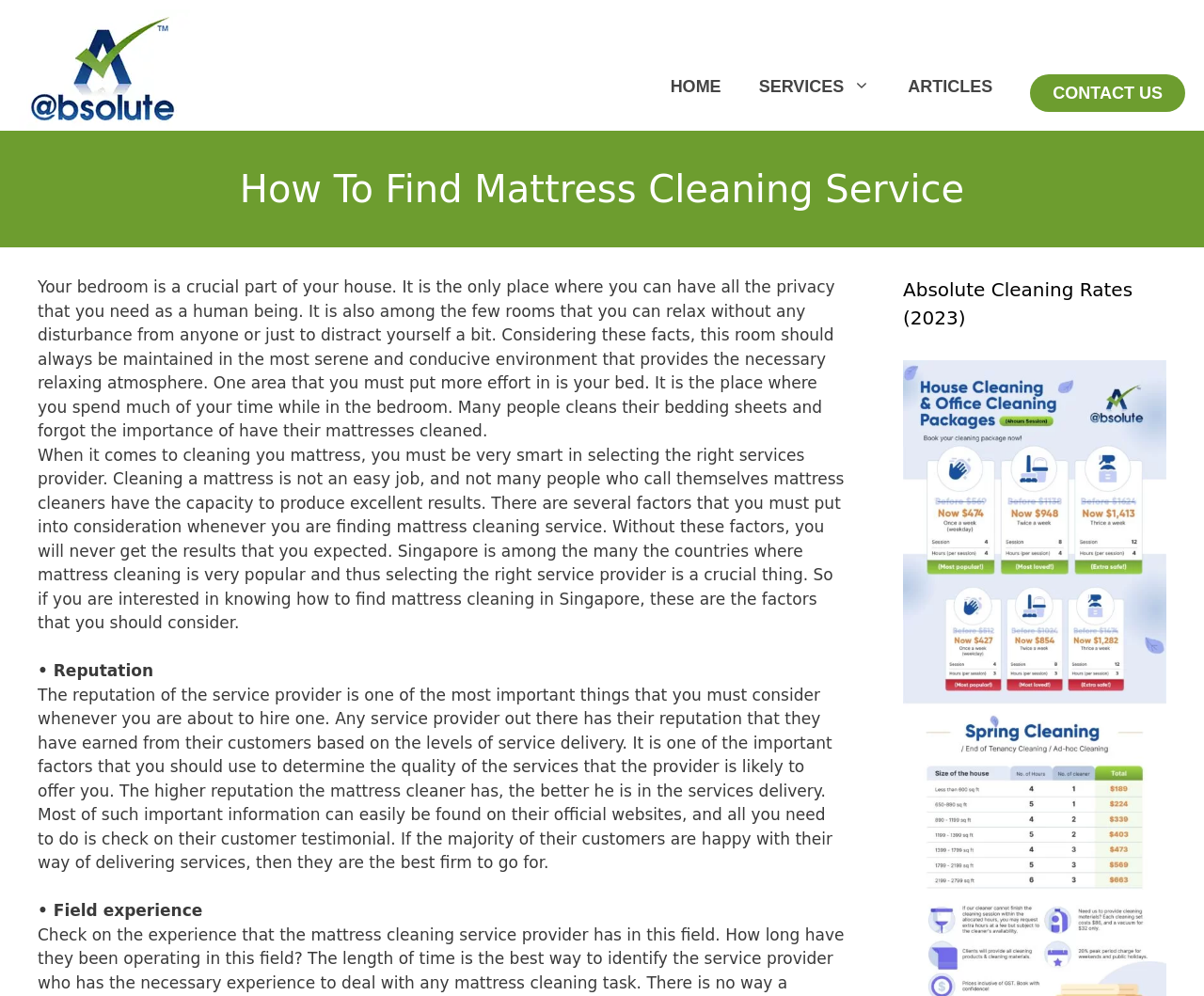Based on the image, please elaborate on the answer to the following question:
What is the purpose of maintaining a bedroom?

According to the webpage, a bedroom should be maintained in a serene and conducive environment to provide a relaxing atmosphere. This is because it is a place where one can have privacy and relax without disturbance.